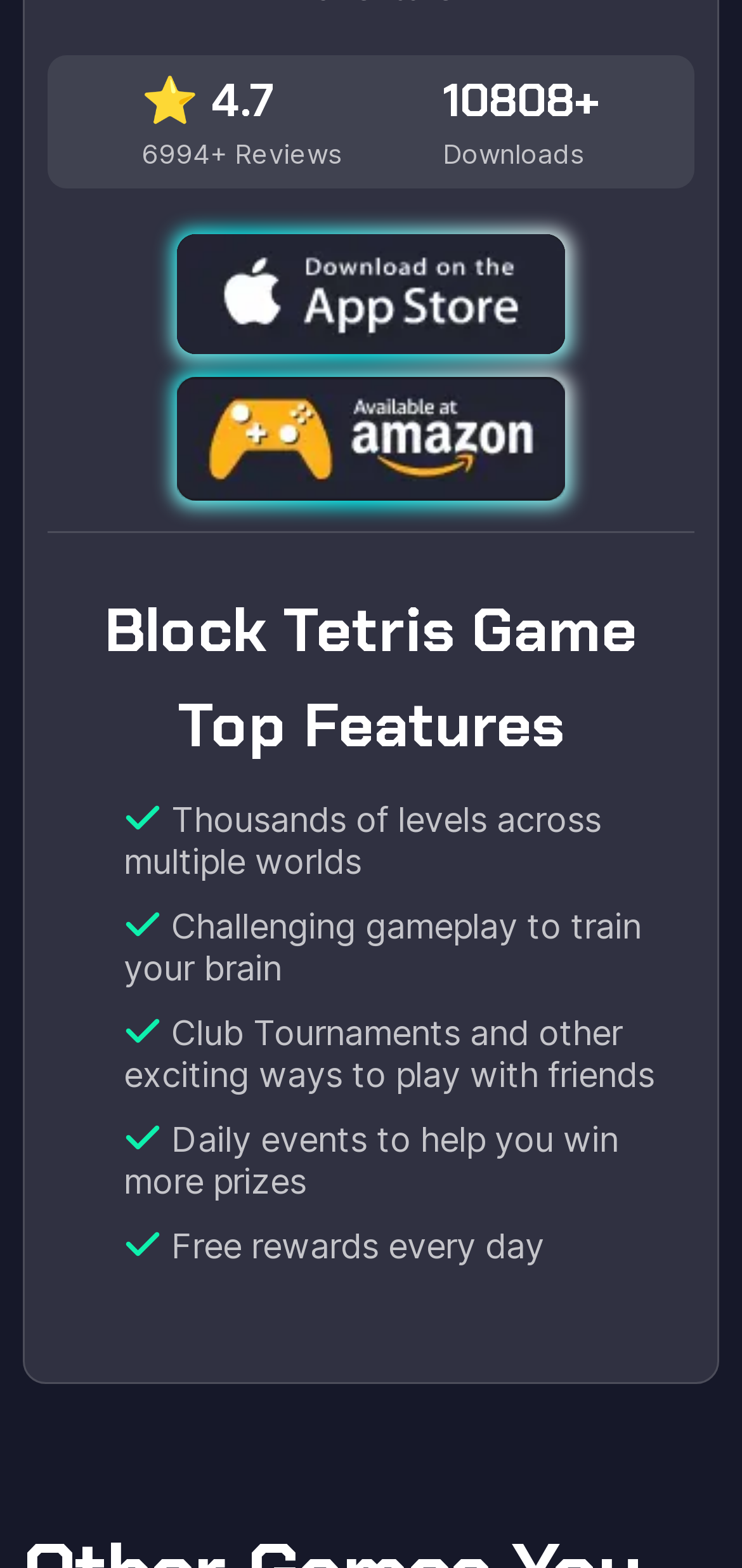How many games are in the second row? Using the information from the screenshot, answer with a single word or phrase.

3